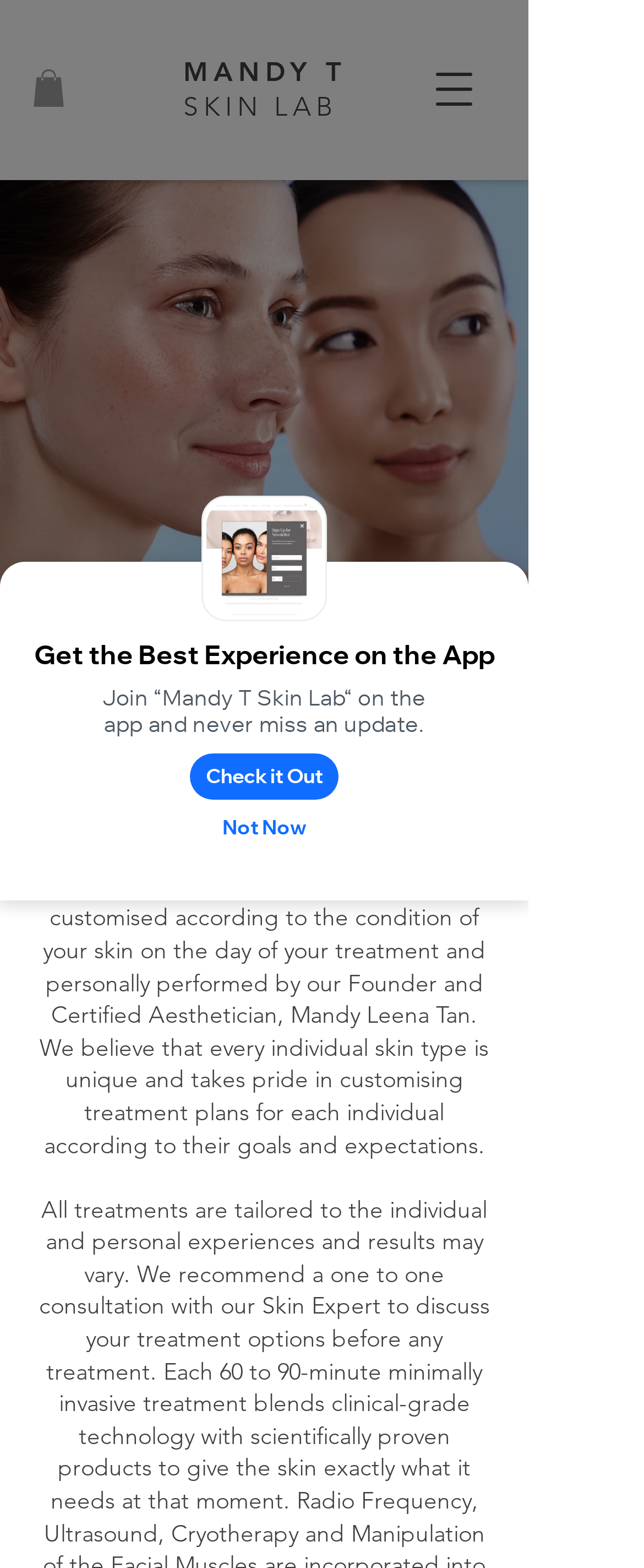Identify the text that serves as the heading for the webpage and generate it.

MANDY T
SKIN LAB